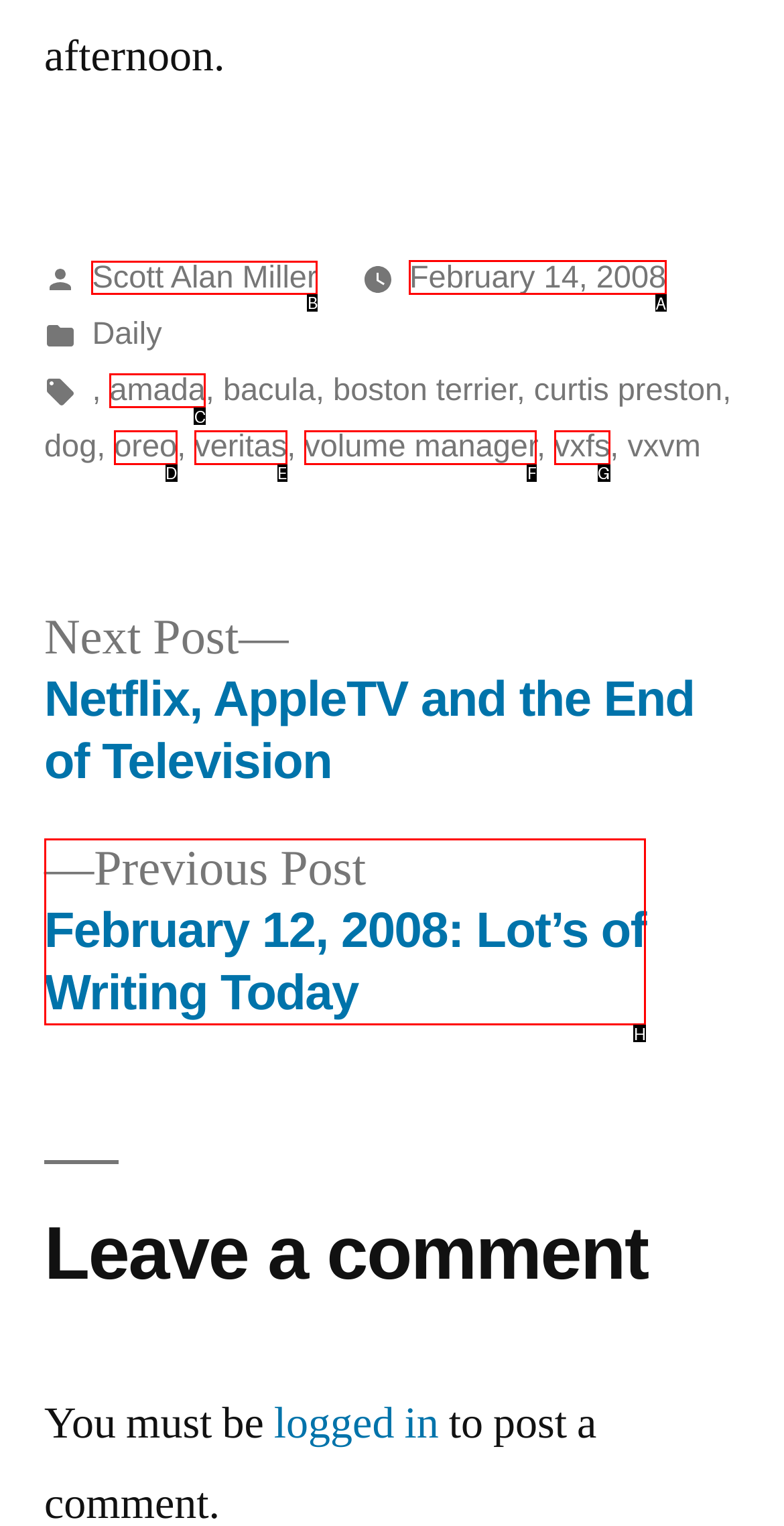Select the appropriate bounding box to fulfill the task: View post by Scott Alan Miller Respond with the corresponding letter from the choices provided.

B